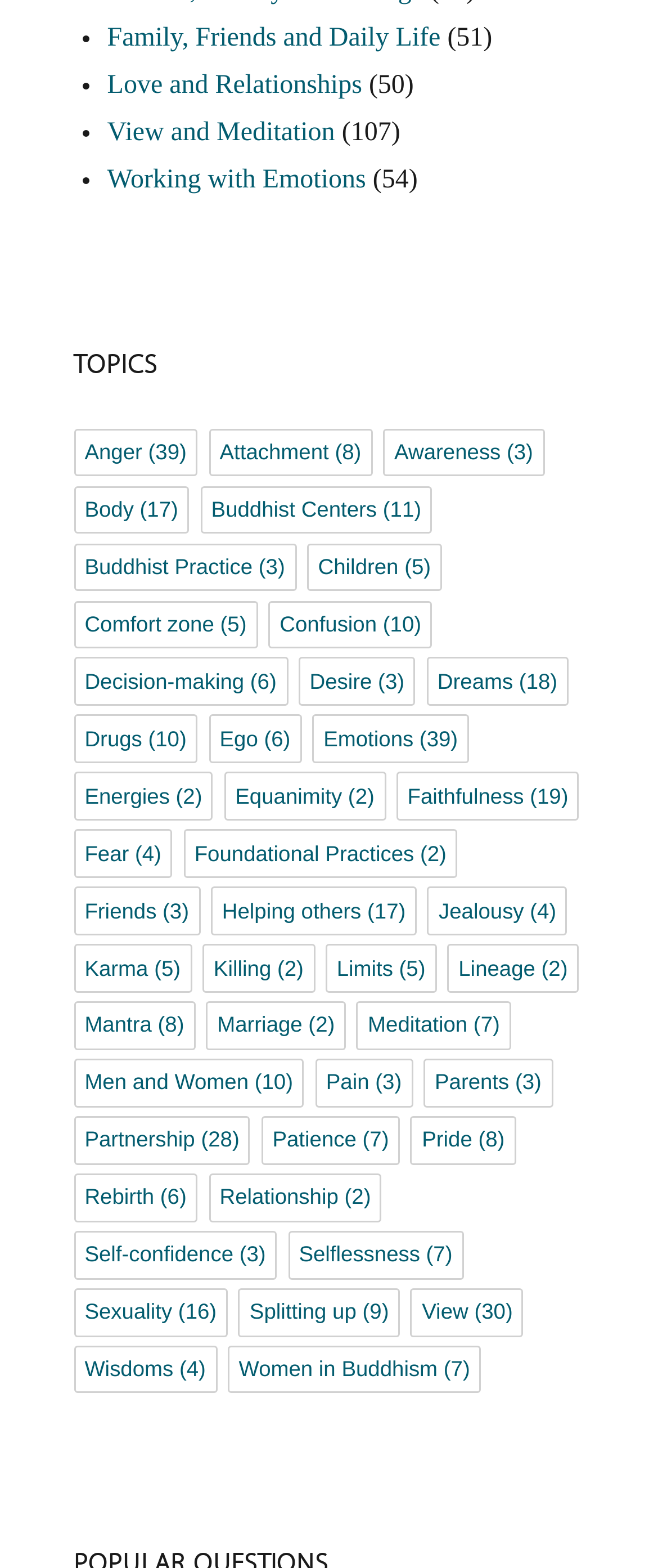Determine the bounding box for the HTML element described here: "Attachment (8)". The coordinates should be given as [left, top, right, bottom] with each number being a float between 0 and 1.

[0.317, 0.273, 0.566, 0.304]